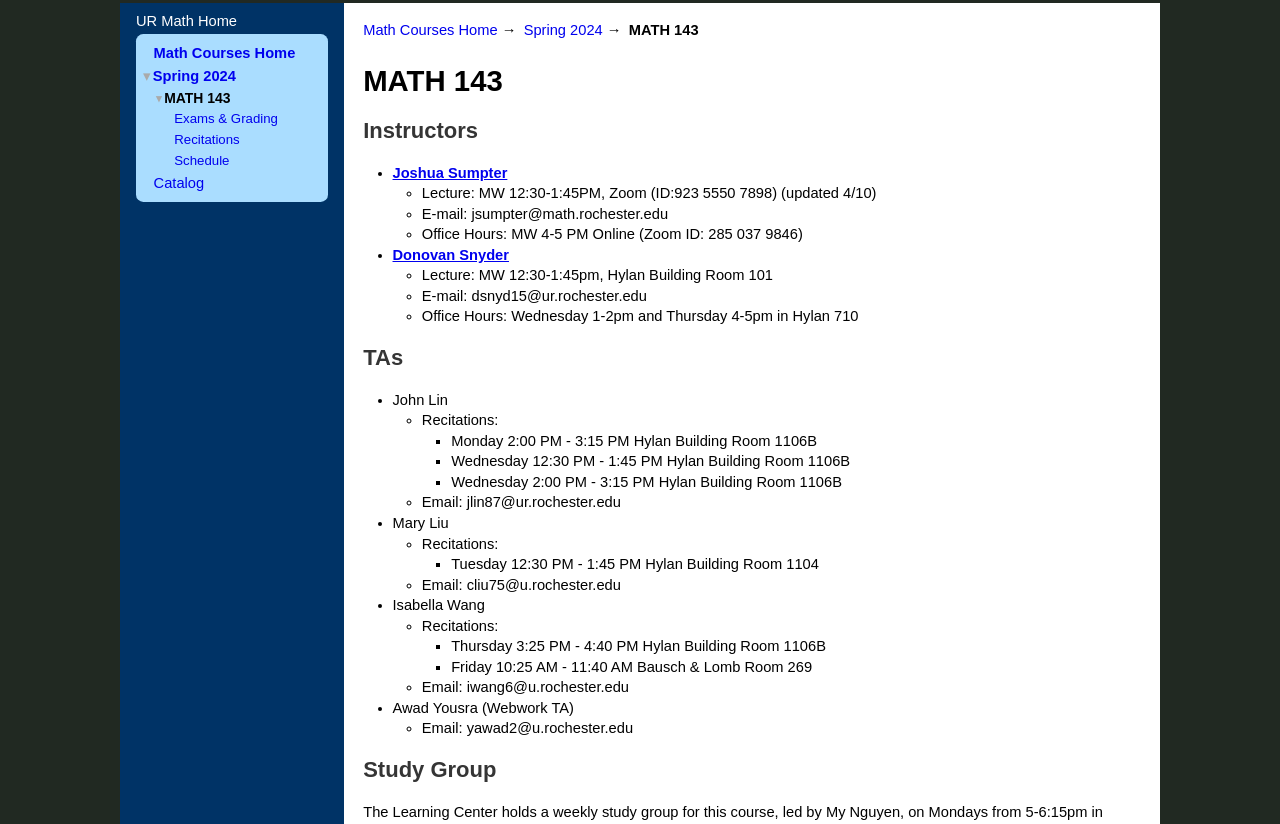Identify the bounding box coordinates of the area you need to click to perform the following instruction: "check Study Group".

[0.284, 0.919, 0.891, 0.951]